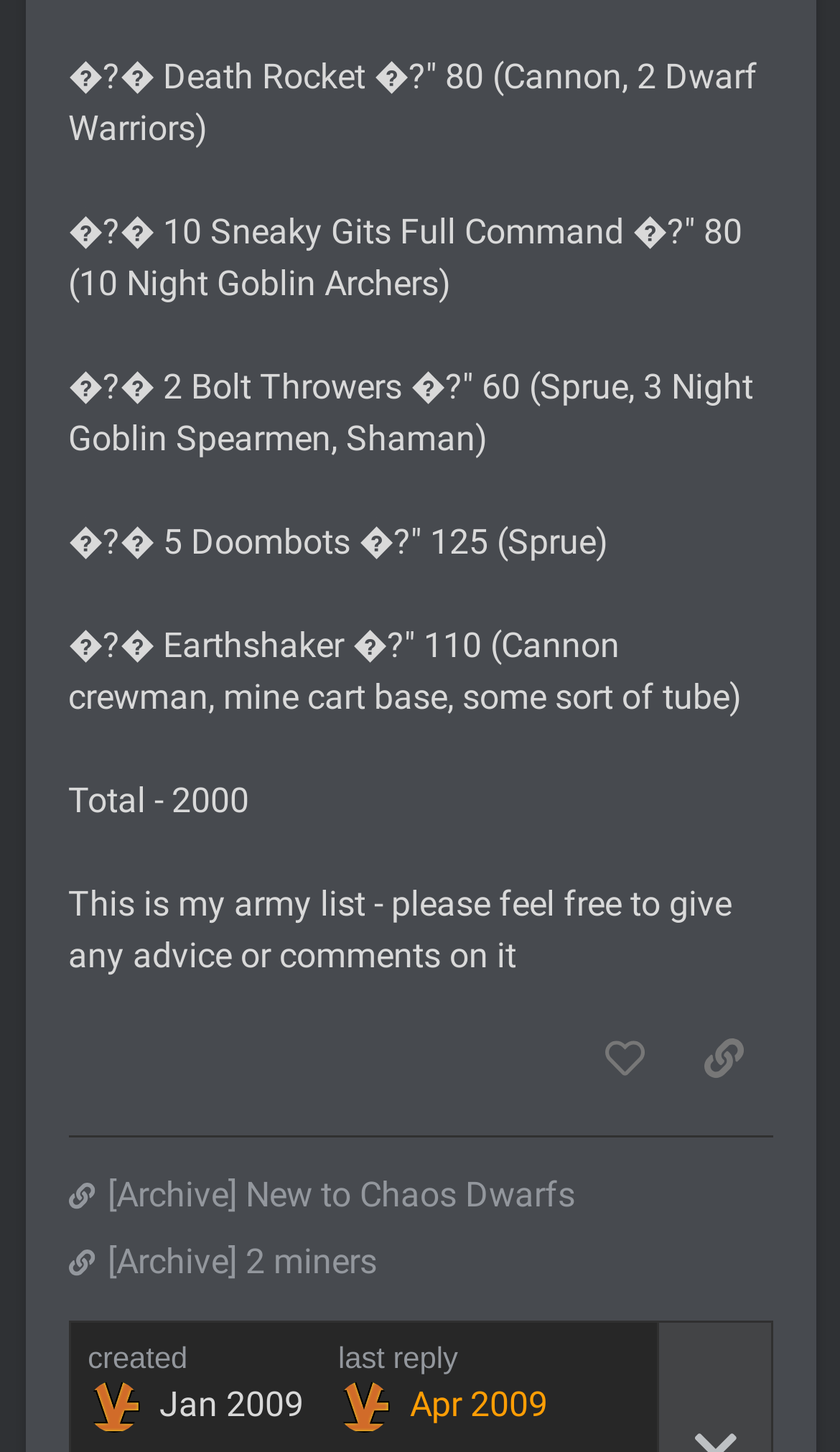Show the bounding box coordinates for the element that needs to be clicked to execute the following instruction: "go to the archived post 'New to Chaos Dwarfs'". Provide the coordinates in the form of four float numbers between 0 and 1, i.e., [left, top, right, bottom].

[0.081, 0.784, 0.921, 0.817]